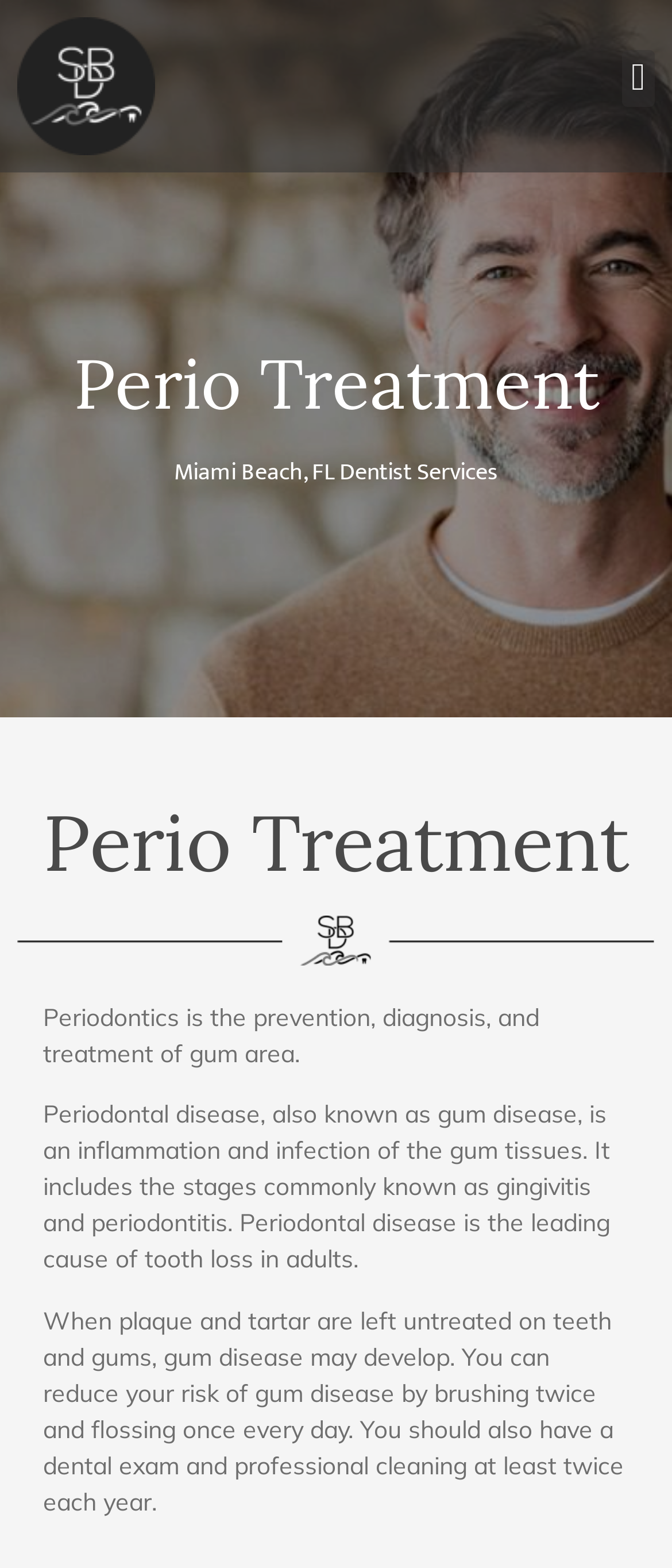Identify the bounding box for the UI element described as: "Menu". Ensure the coordinates are four float numbers between 0 and 1, formatted as [left, top, right, bottom].

[0.926, 0.031, 0.974, 0.068]